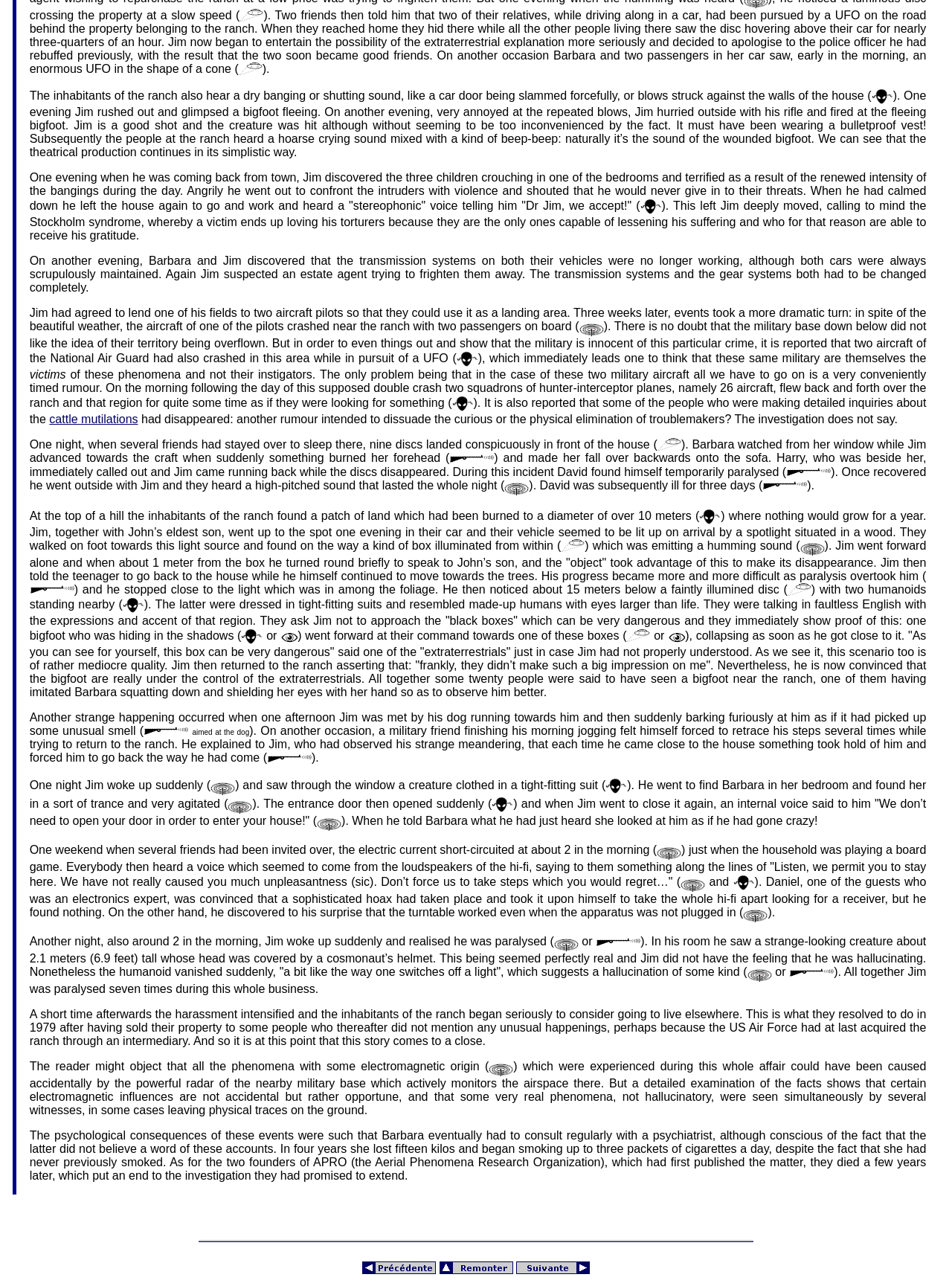How many times was Jim paralyzed?
Using the visual information, respond with a single word or phrase.

Seven times